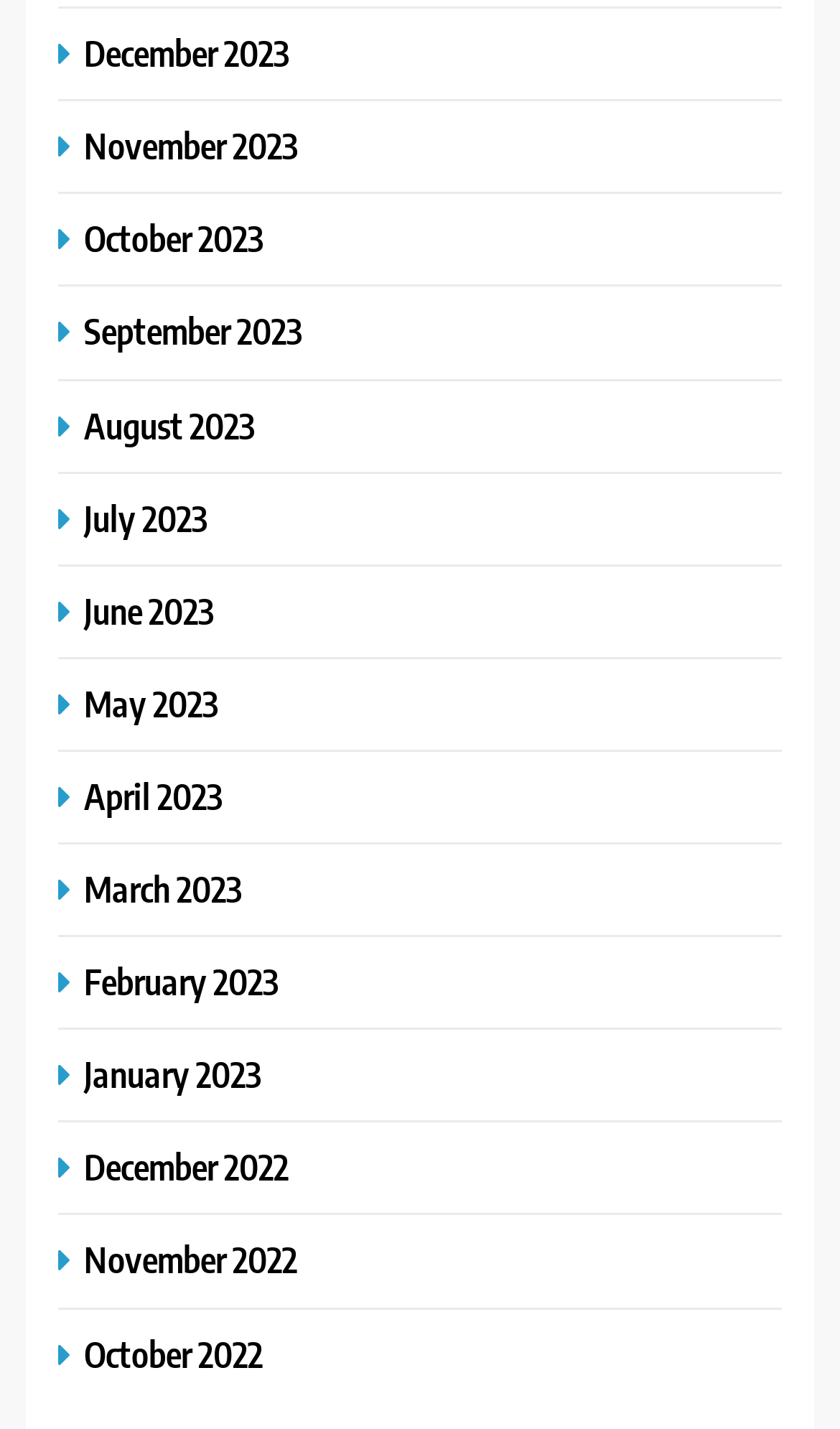Refer to the screenshot and give an in-depth answer to this question: What is the earliest month listed?

I looked at the links on the webpage and found that the earliest month listed is December 2022, which is the last link on the list.